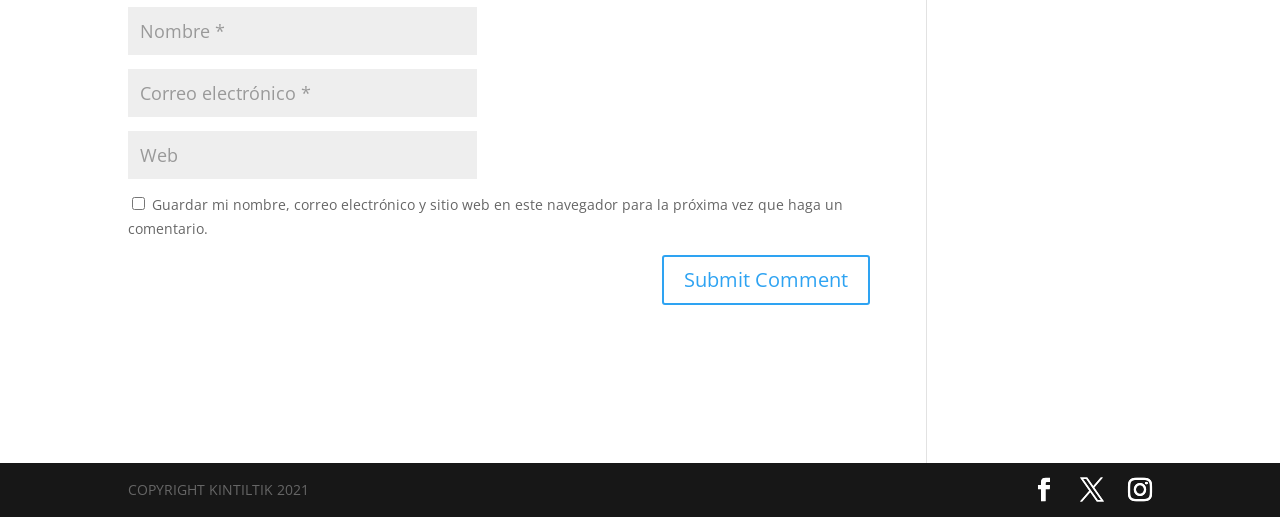Please locate the UI element described by "Add to Cart" and provide its bounding box coordinates.

None